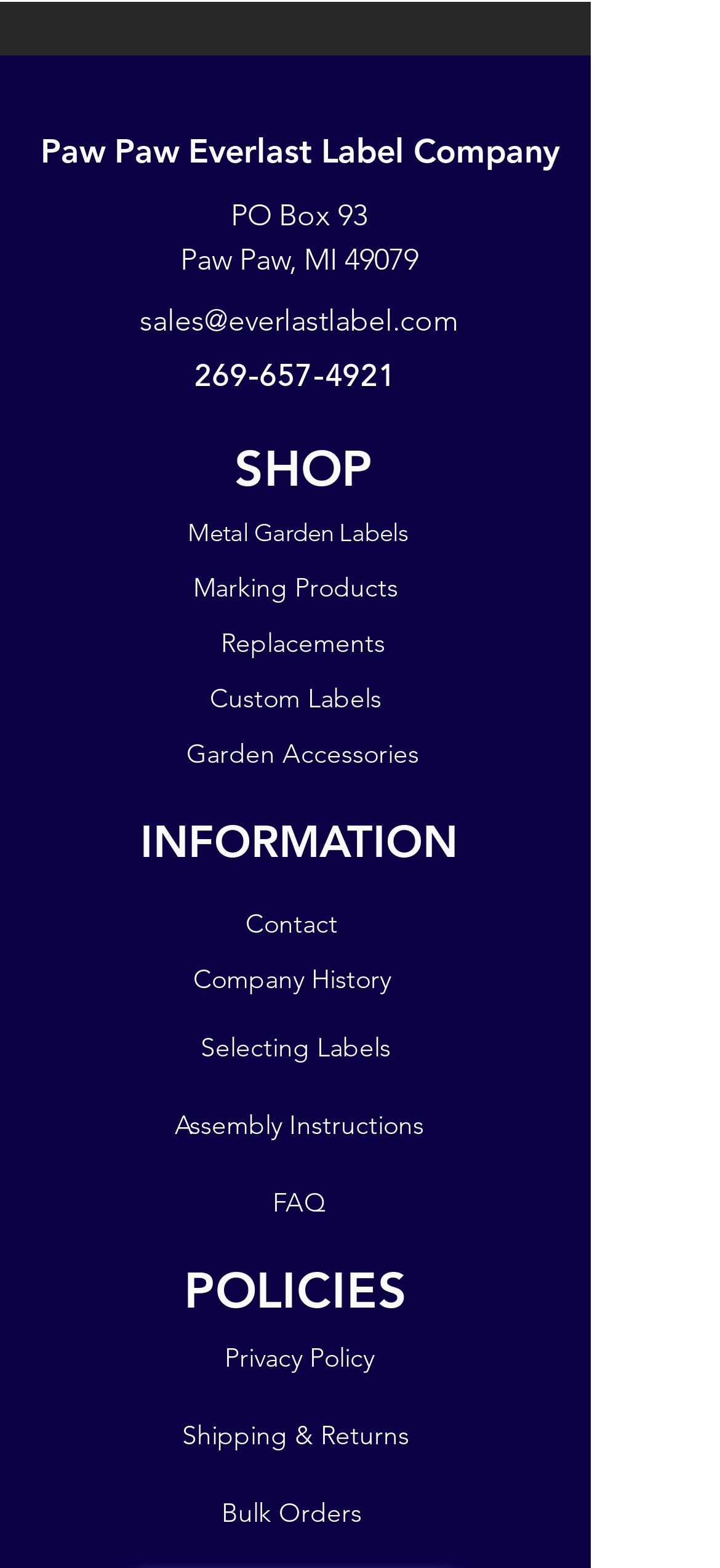Provide a short, one-word or phrase answer to the question below:
What information is available about the company?

Company History, FAQ, etc.